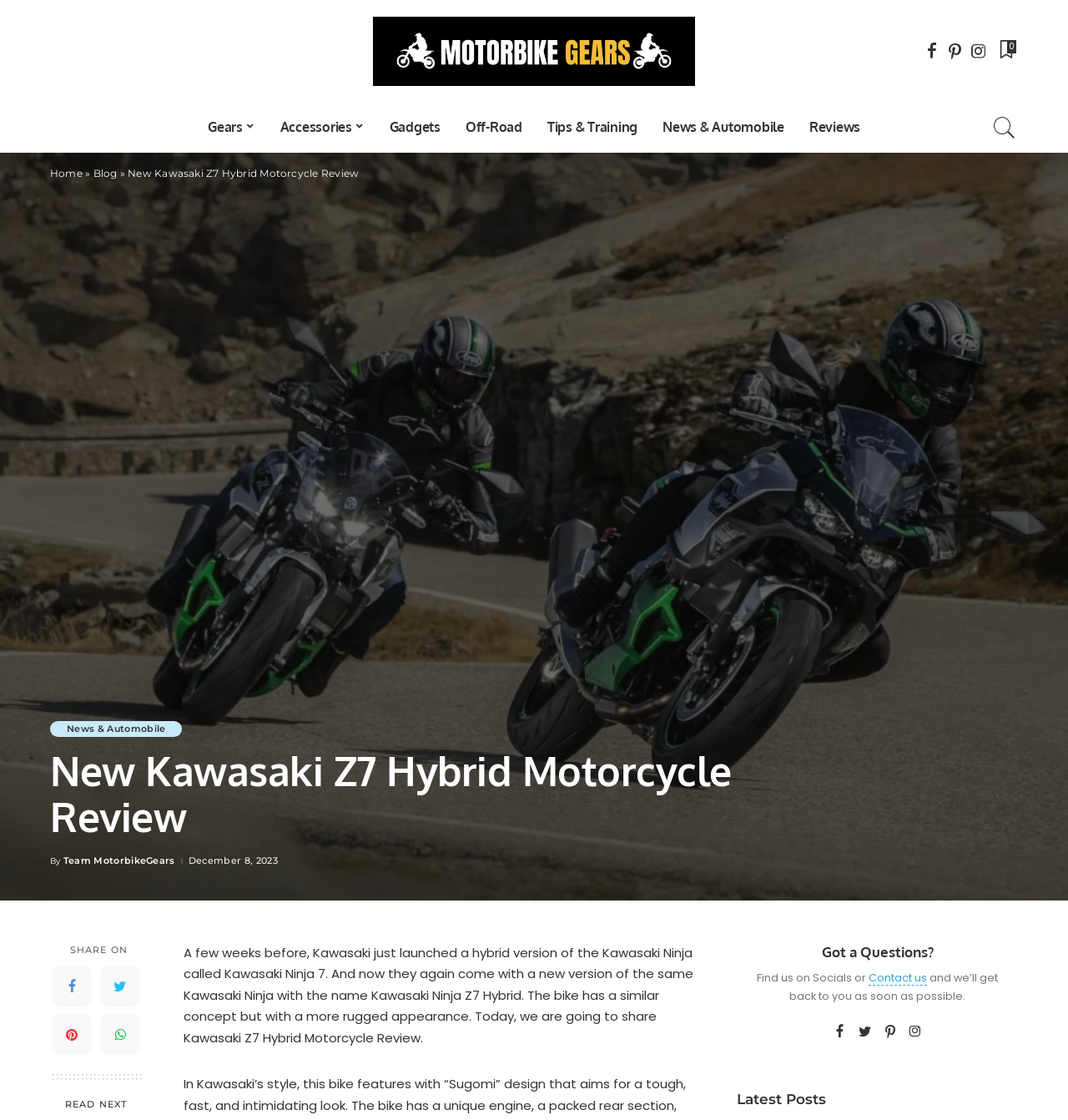What is the category of the 'Off-Road' link?
Based on the visual information, provide a detailed and comprehensive answer.

The answer can be found in the navigation menu, where 'Off-Road' is listed under the category 'Gears'. This suggests that the 'Off-Road' link is related to gears.